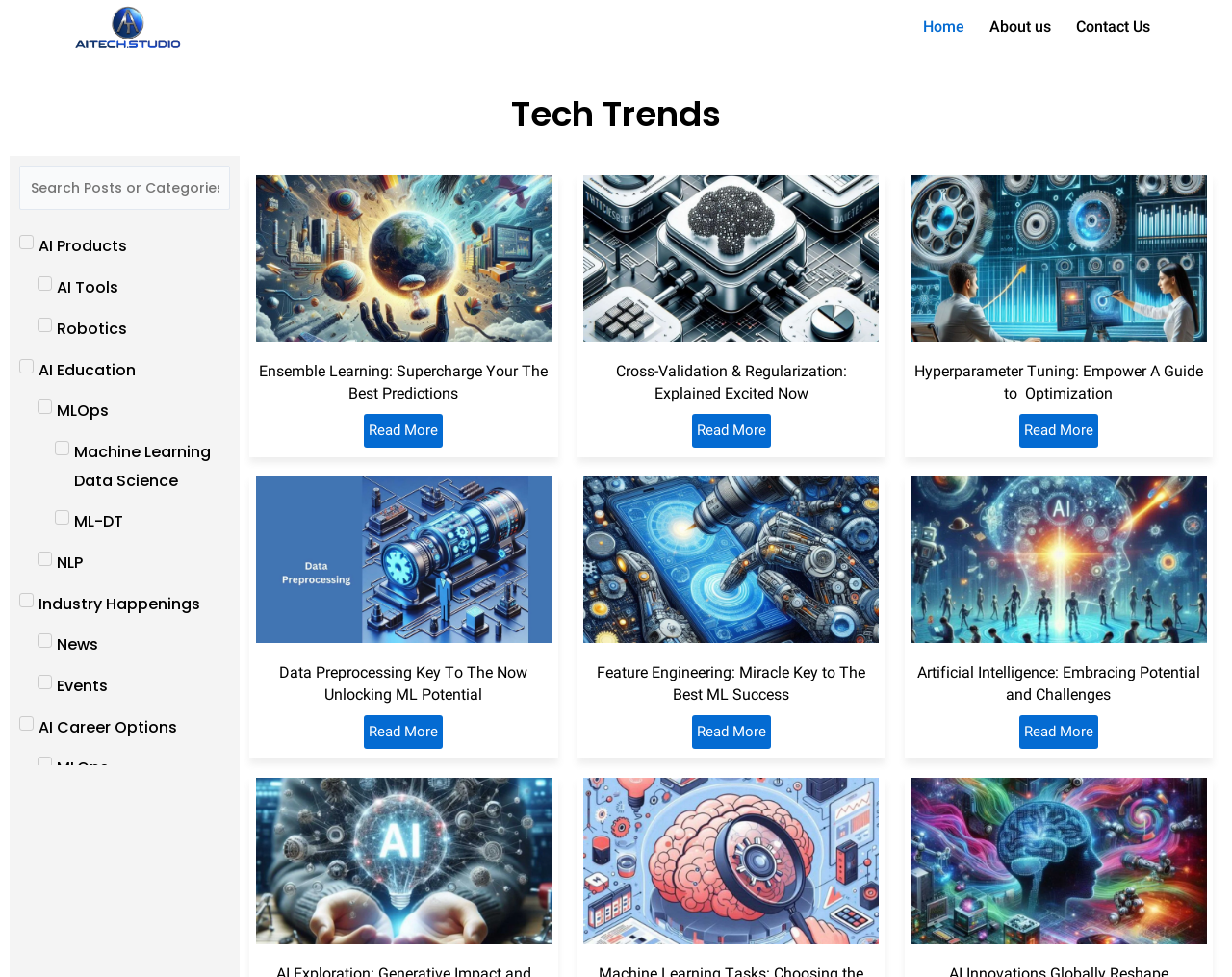What is the title of the article about ensemble learning?
Give a single word or phrase answer based on the content of the image.

Ensemble Learning: Supercharge Your The Best Predictions